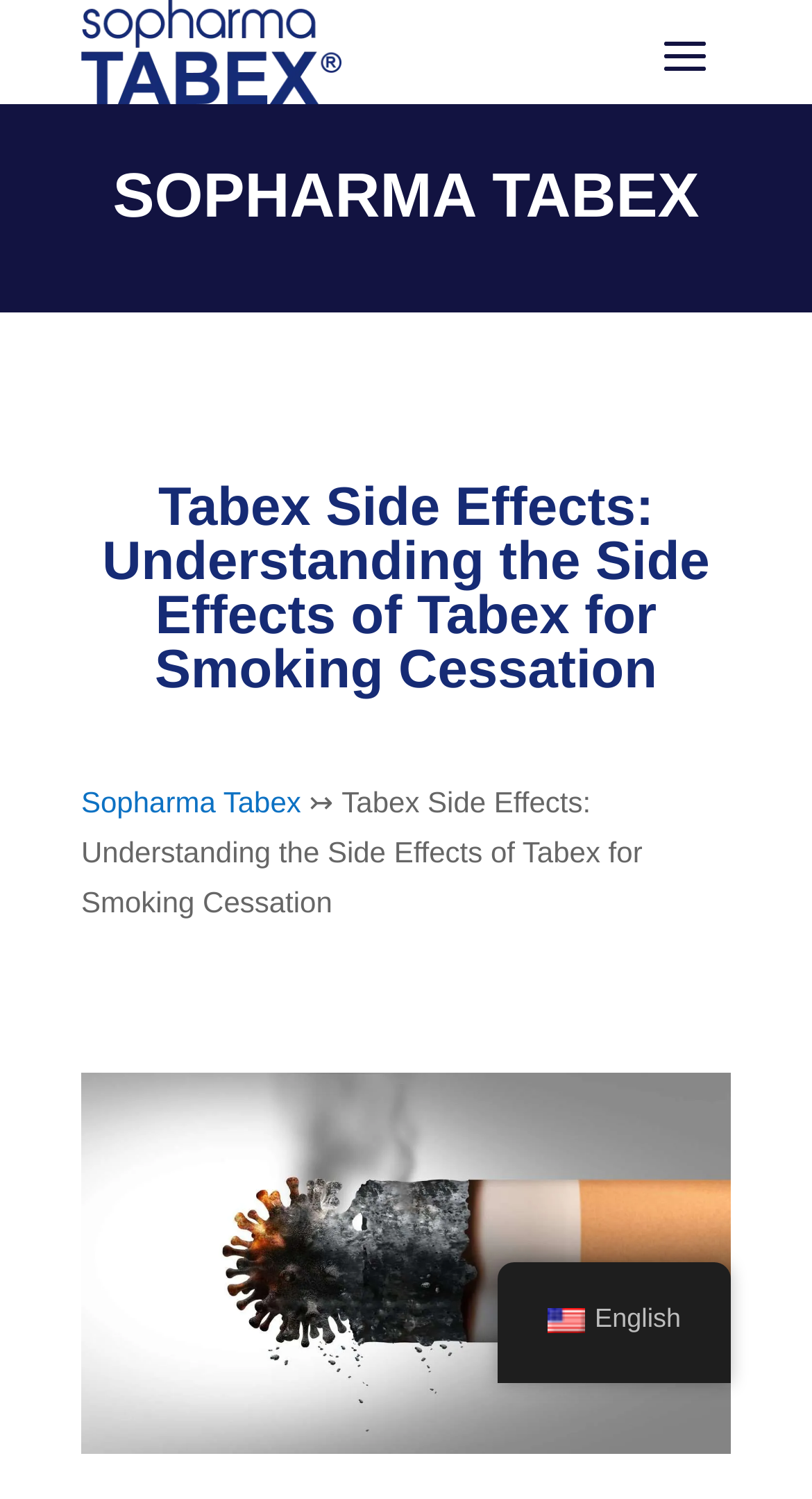Illustrate the webpage with a detailed description.

The webpage appears to be about Sopharma Tabex, a medication for smoking cessation. At the top left of the page, there is a Sopharma Tabex logo, which is an image linked to the website. Next to the logo, there is a heading that reads "SOPHARMA TABEX" in a prominent font size. 

Below the logo and heading, there is another heading that provides more information about the topic, "Tabex Side Effects: Understanding the Side Effects of Tabex for Smoking Cessation". This heading is followed by a link to "Sopharma Tabex" and a brief text that summarizes the content of the page, "↣ Tabex Side Effects: Understanding the Side Effects of Tabex for Smoking Cessation". 

Further down the page, there is a large image that seems to be an illustration or a graphic related to the topic, with a caption "Say Goodbye to Nicotine Withdrawal with Tabex – A Comprehensive Guide". 

At the bottom right of the page, there is a language selection option, which is an English flag icon linked to "en_US English".